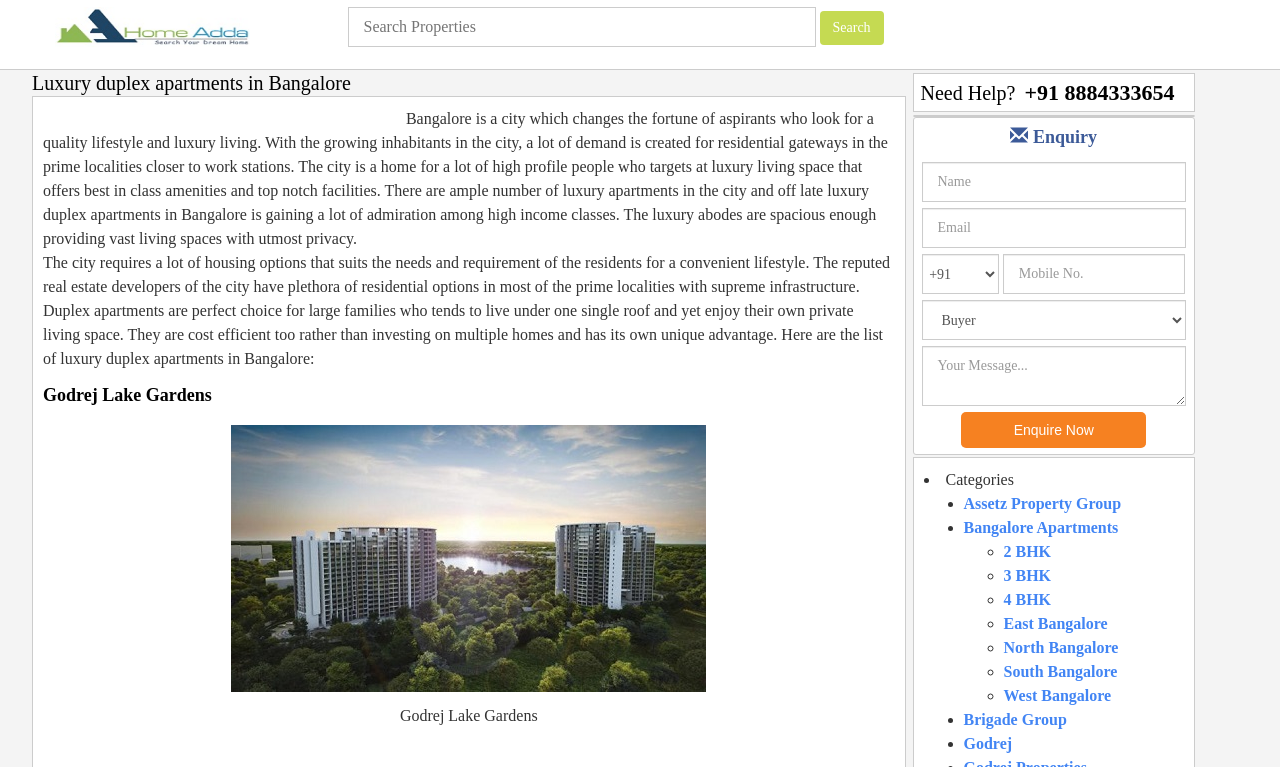Please find the bounding box coordinates of the element's region to be clicked to carry out this instruction: "Click on the 'Apartments' link".

[0.025, 0.126, 0.069, 0.142]